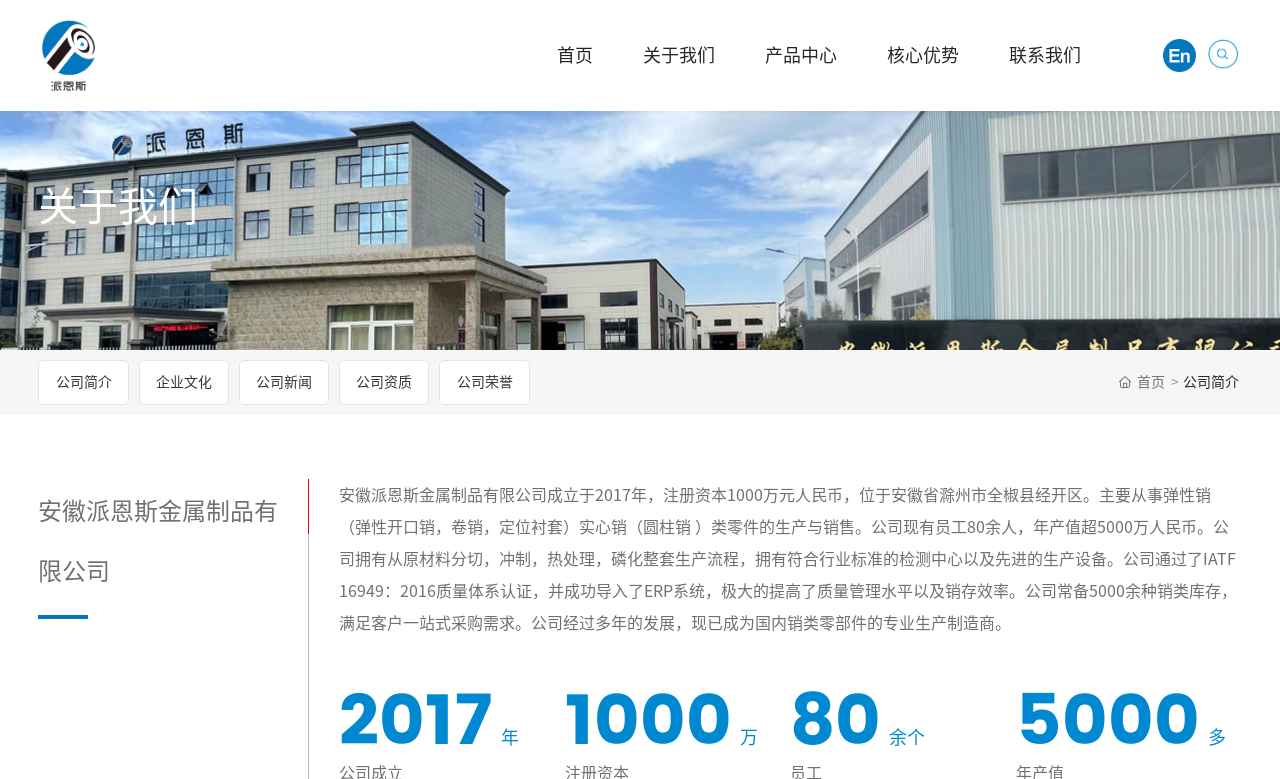Respond to the question with just a single word or phrase: 
How many employees does the company have?

80余人